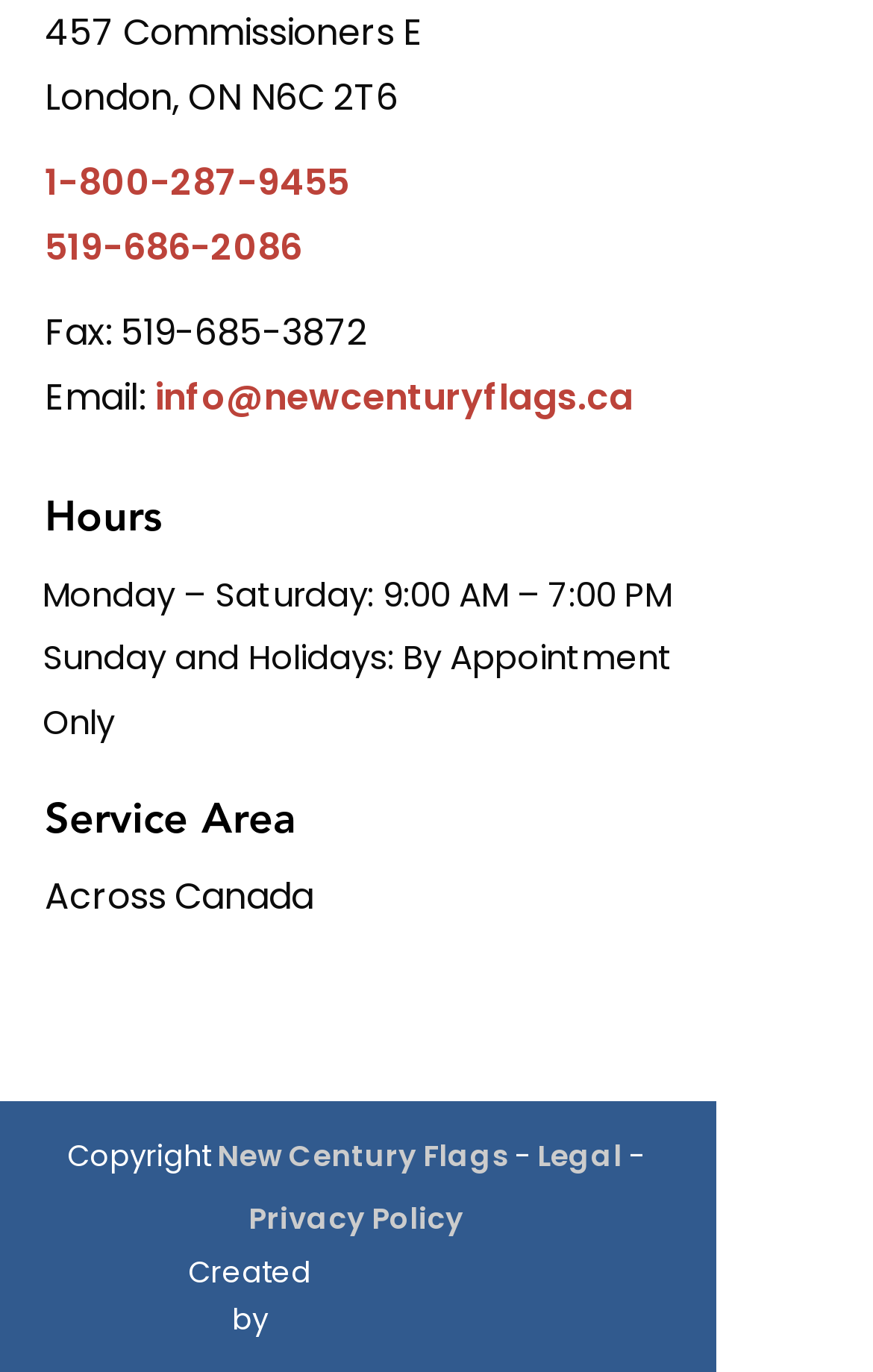Please determine the bounding box coordinates of the area that needs to be clicked to complete this task: 'View Legal'. The coordinates must be four float numbers between 0 and 1, formatted as [left, top, right, bottom].

[0.615, 0.837, 0.713, 0.855]